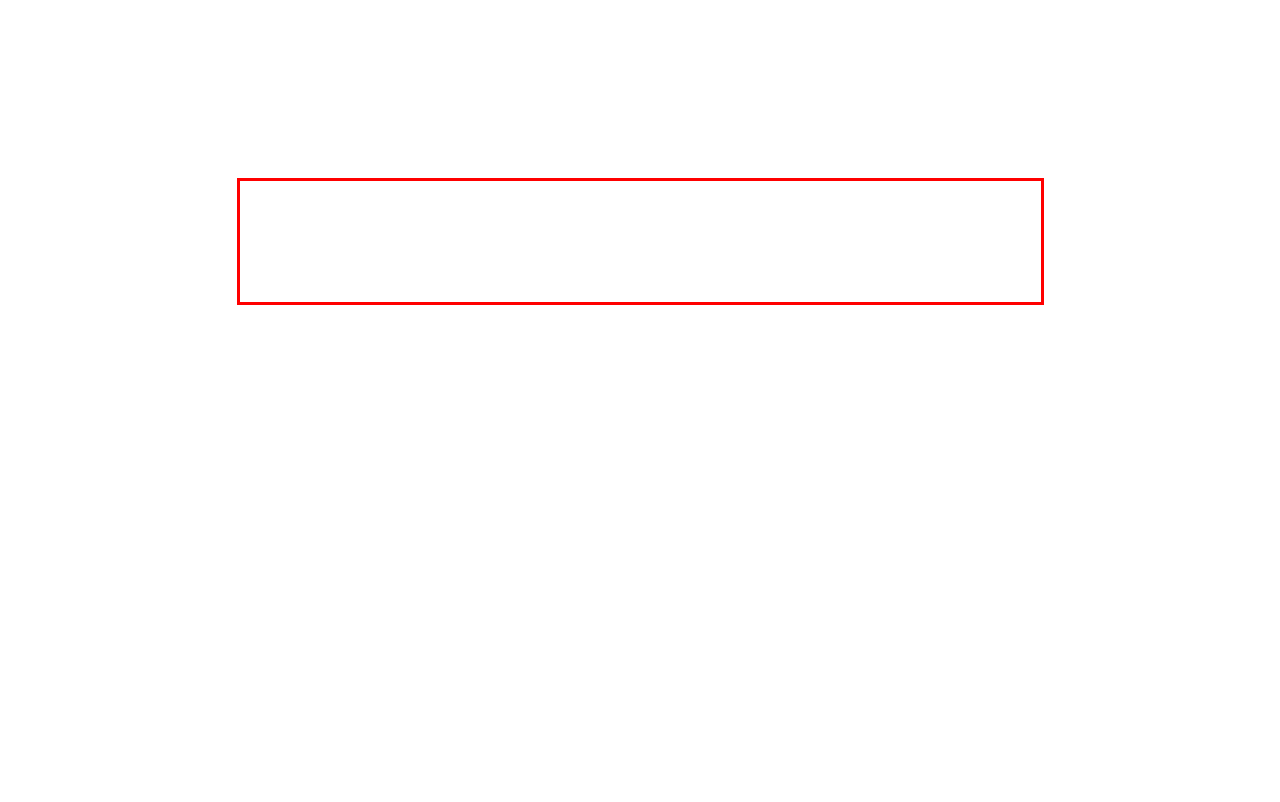Analyze the screenshot of the webpage and extract the text from the UI element that is inside the red bounding box.

Take, for instance, the Belmond Cadogan Hotel in London, where guests can summon a ‘Sleep Concierge’ — a 24/7 service dedicated to optimising your sleep environment for a better night’s rest. This uber-luxe service includes a recorded meditation by Harley Street hypnotherapist and sleep expert Malminder Gill, a curated ‘pillow menu’, a weighted blanket, deep sleep pillow mists, and a selection of bedtime teas designed to gently guide guests into a state of peaceful slumber.